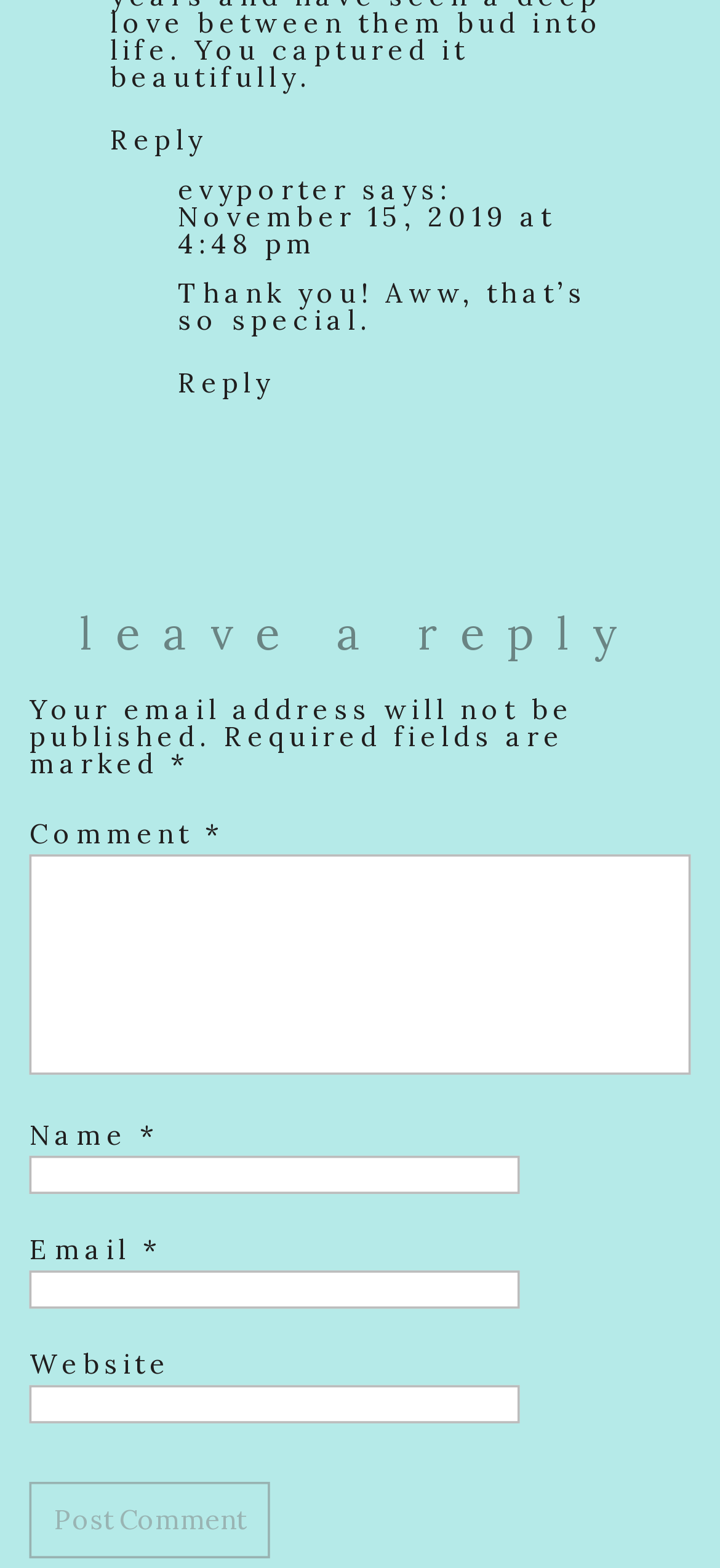Please find the bounding box coordinates of the element that needs to be clicked to perform the following instruction: "Click on the reply link to Shona Shough". The bounding box coordinates should be four float numbers between 0 and 1, represented as [left, top, right, bottom].

[0.152, 0.079, 0.286, 0.1]